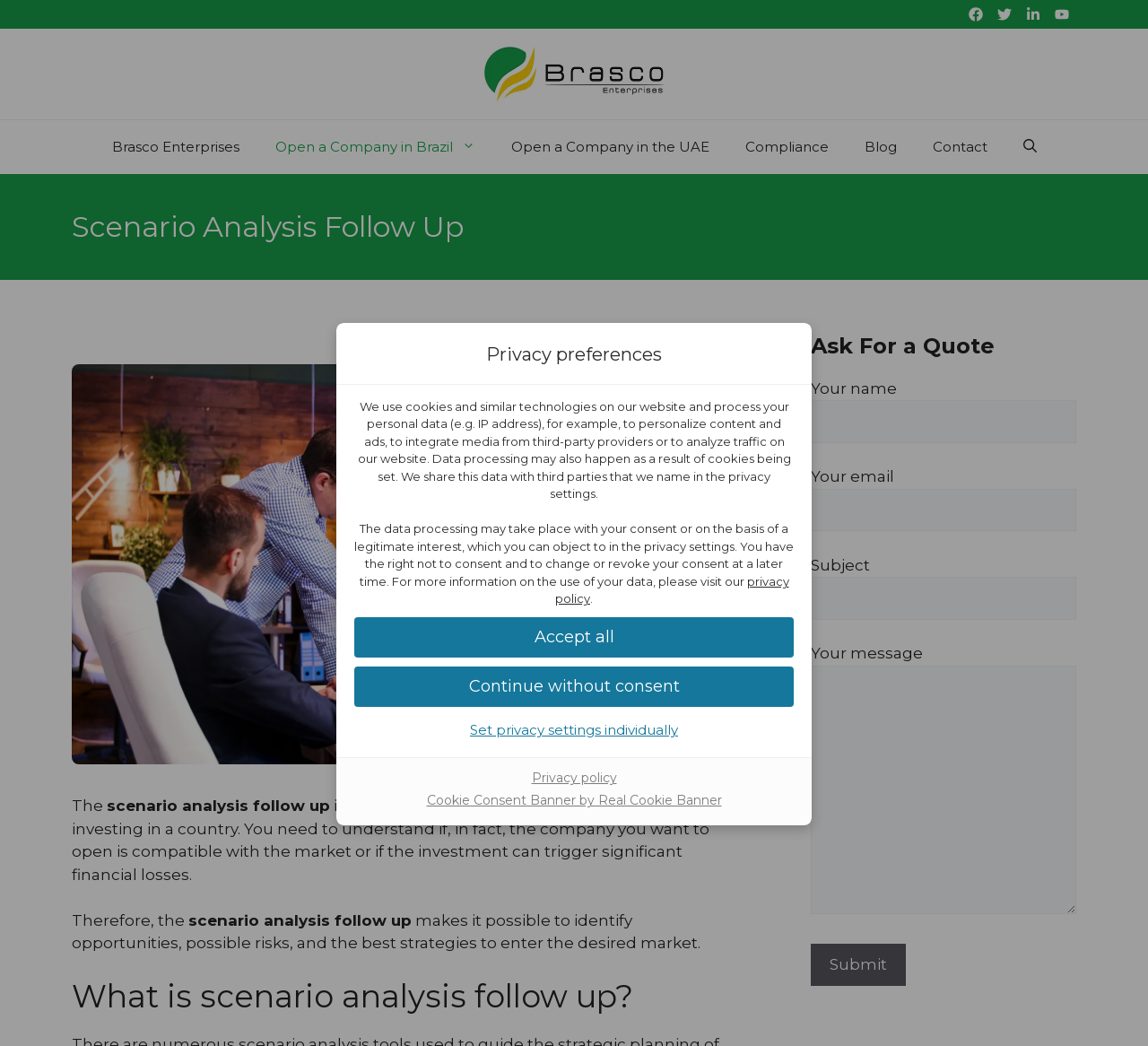Find the bounding box coordinates for the UI element that matches this description: "Set privacy settings individually".

[0.309, 0.684, 0.691, 0.711]